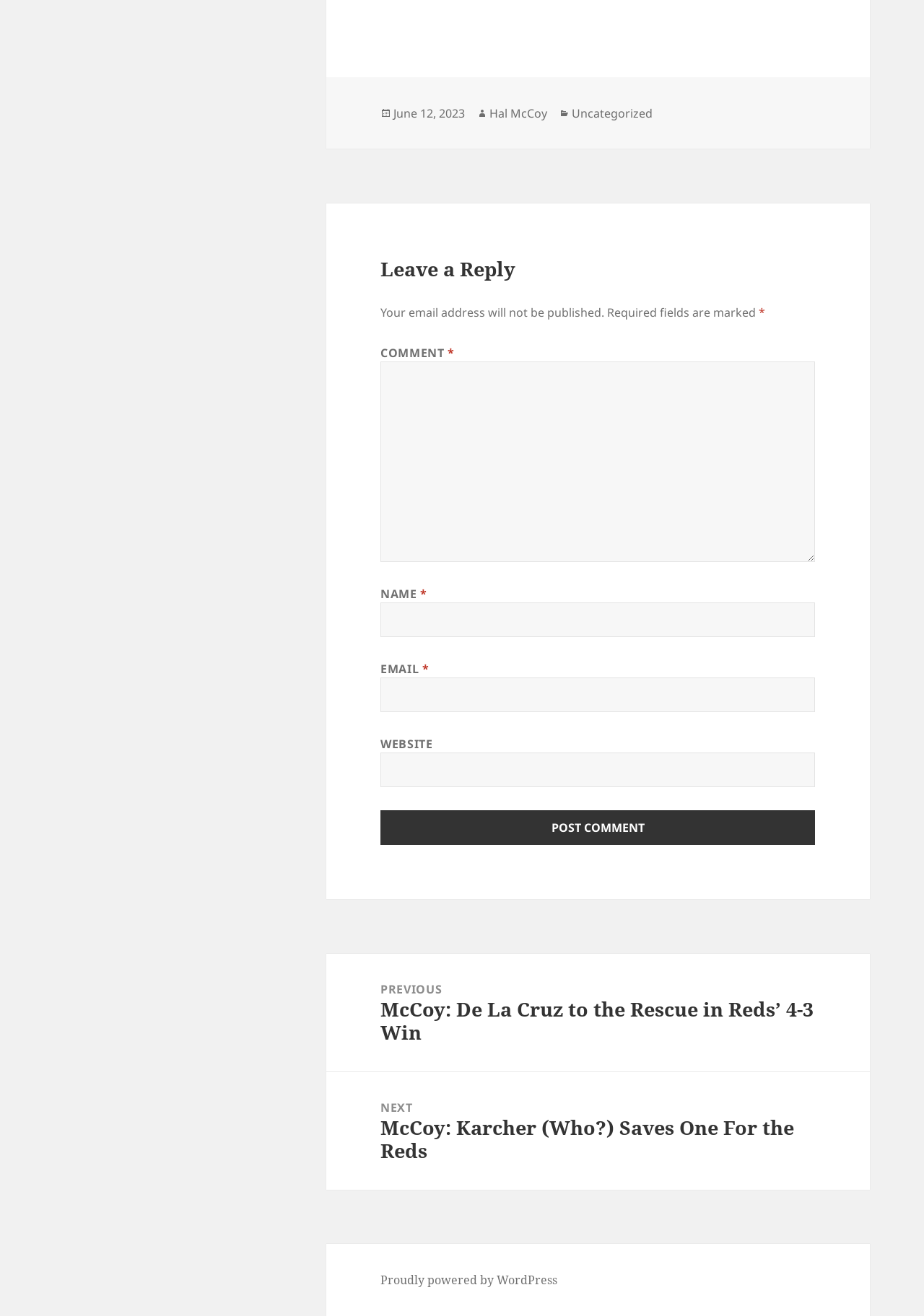Please identify the bounding box coordinates of the element's region that needs to be clicked to fulfill the following instruction: "Visit the website of the author". The bounding box coordinates should consist of four float numbers between 0 and 1, i.e., [left, top, right, bottom].

[0.53, 0.08, 0.592, 0.093]